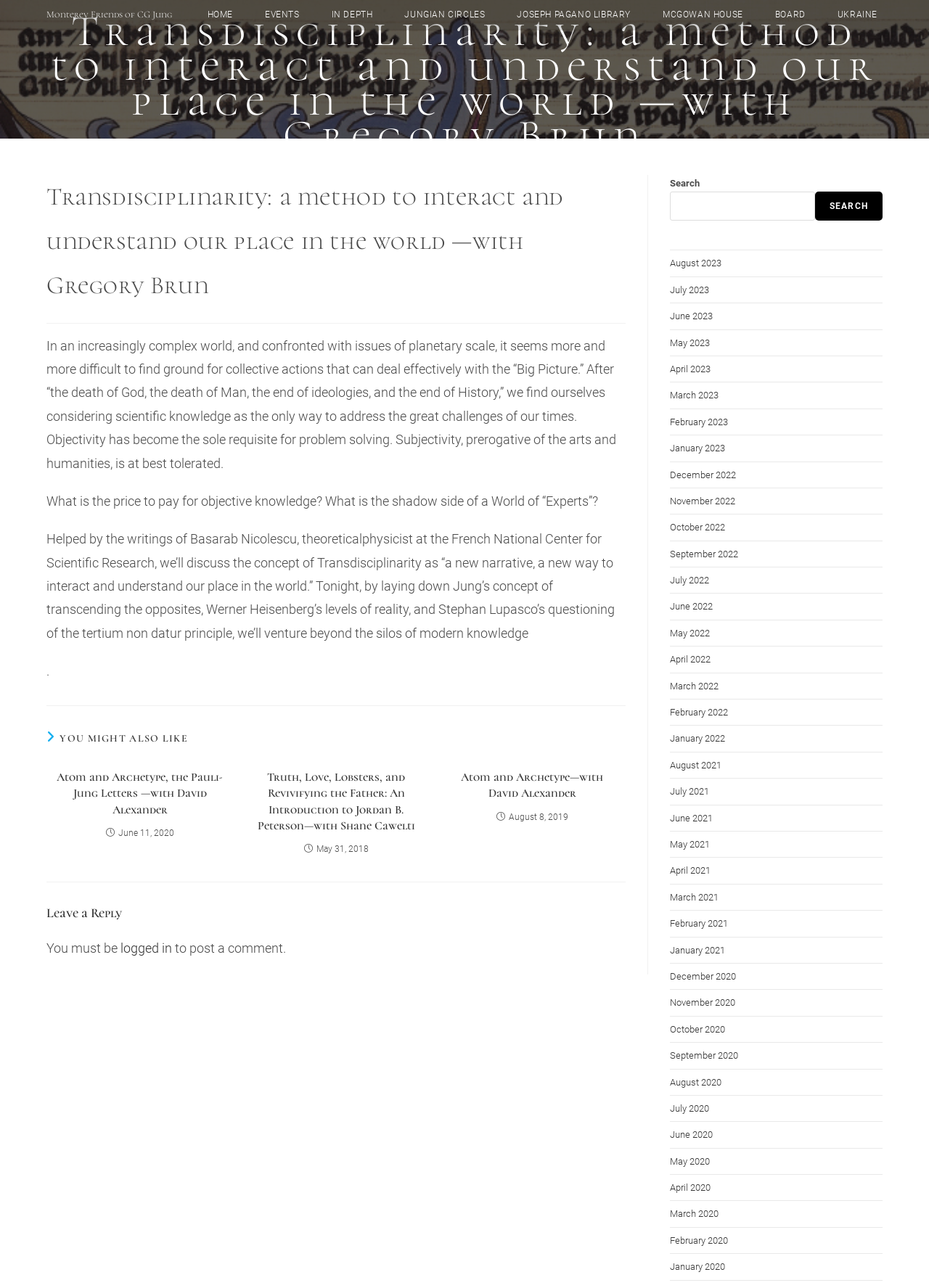What is the purpose of the 'Search' button?
Can you give a detailed and elaborate answer to the question?

The 'Search' button is located at the bottom-right corner of the webpage, and its purpose is to allow users to search for specific content within the website. This can be inferred from the label 'Search' and the presence of a search box next to the button.